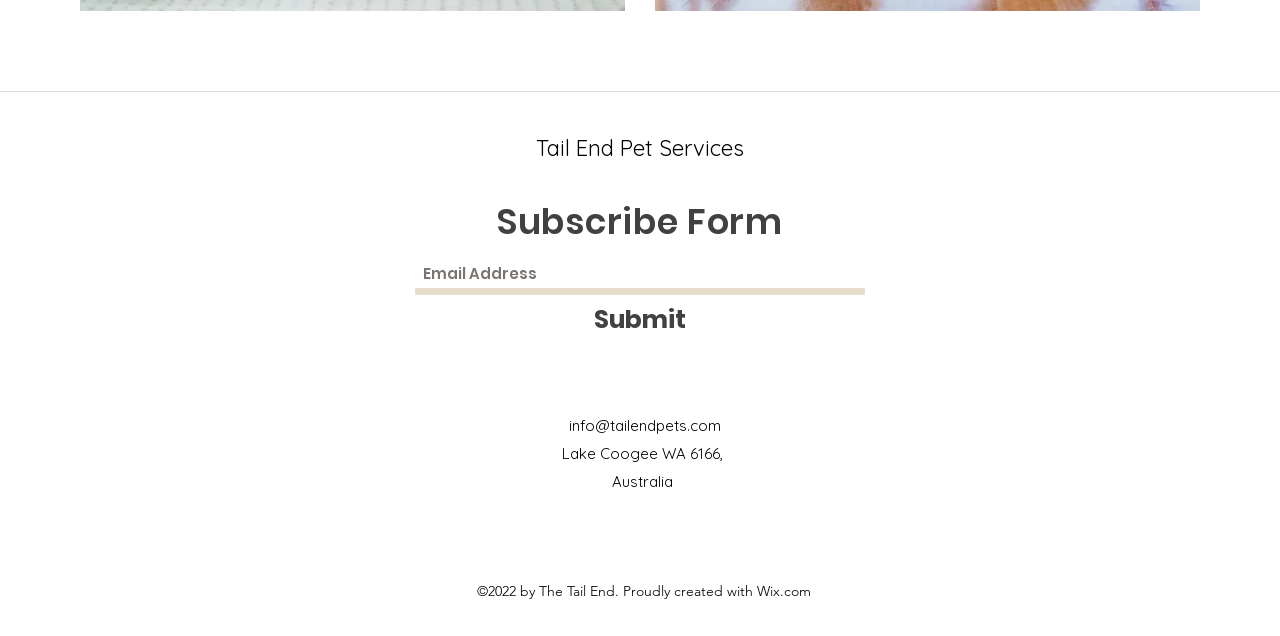What is the copyright information?
Give a detailed and exhaustive answer to the question.

The copyright information can be found in the StaticText element '©2022 by The Tail End. Proudly created with Wix.com' which is located at the bottom of the webpage.